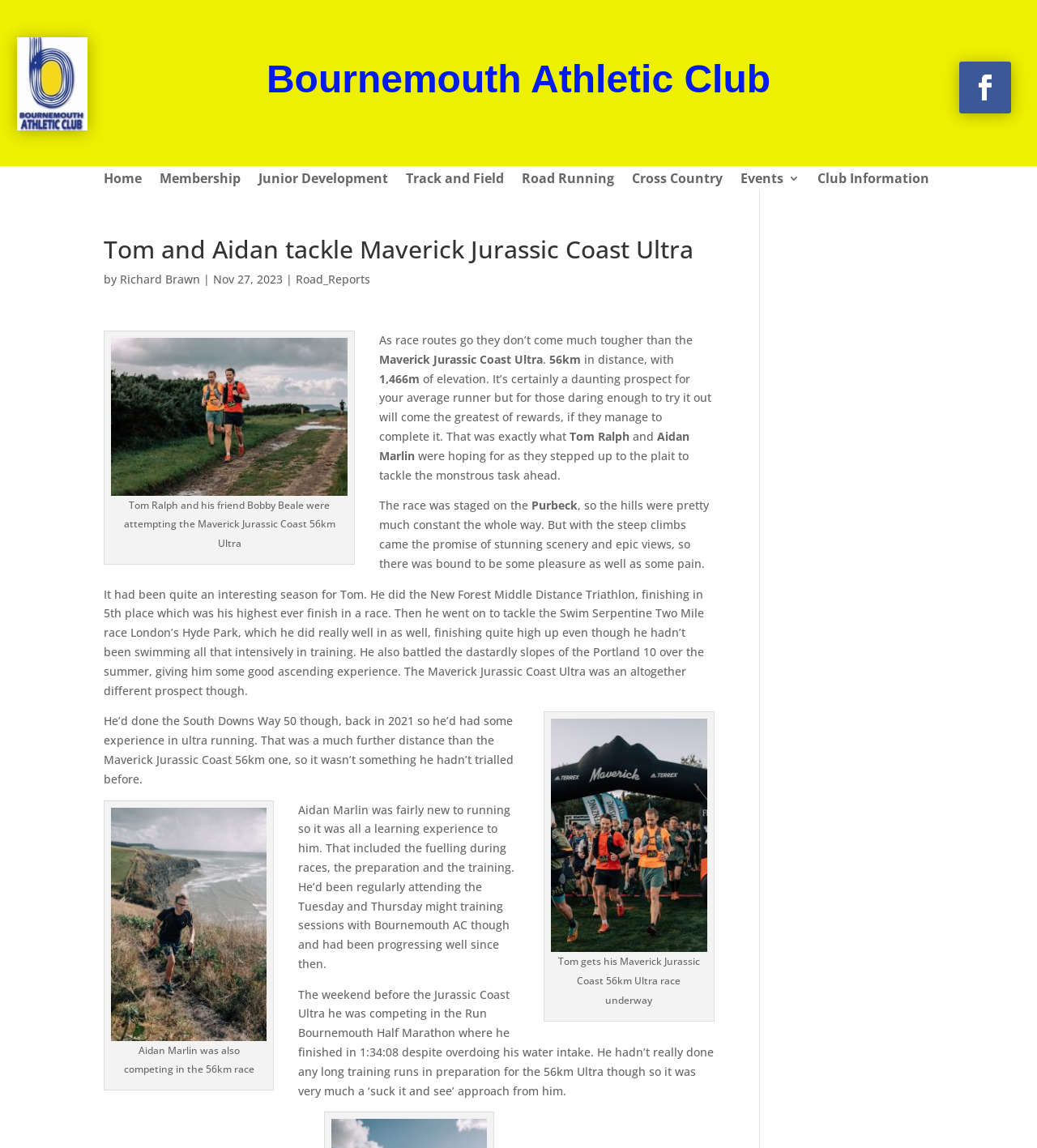Calculate the bounding box coordinates of the UI element given the description: "Make A Donation".

None